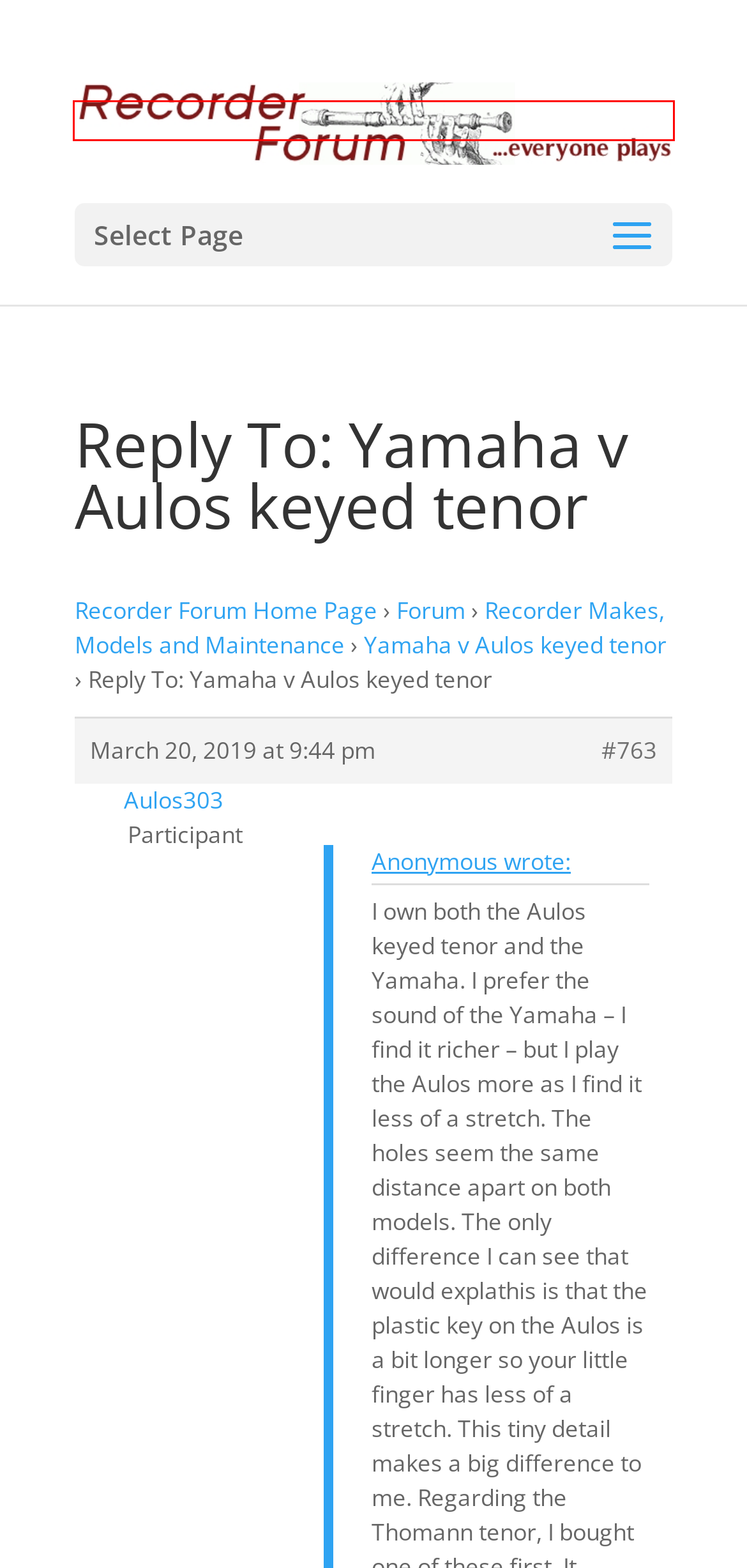Review the screenshot of a webpage which includes a red bounding box around an element. Select the description that best fits the new webpage once the element in the bounding box is clicked. Here are the candidates:
A. Wayfaring Stranger – soprano+2 other parts | Recorder Forum
B. Recorder Forum | a meeting place for recorder players
C. Can I tune my recorder? | Recorder Forum
D. Yamaha v Aulos keyed tenor | Recorder Forum
E. Recorder Makes, Models and Maintenance | Recorder Forum
F. Members | Recorder Forum
G. Forums | Recorder Forum
H. Lost Password ‹ Recorder Forum — WordPress

B